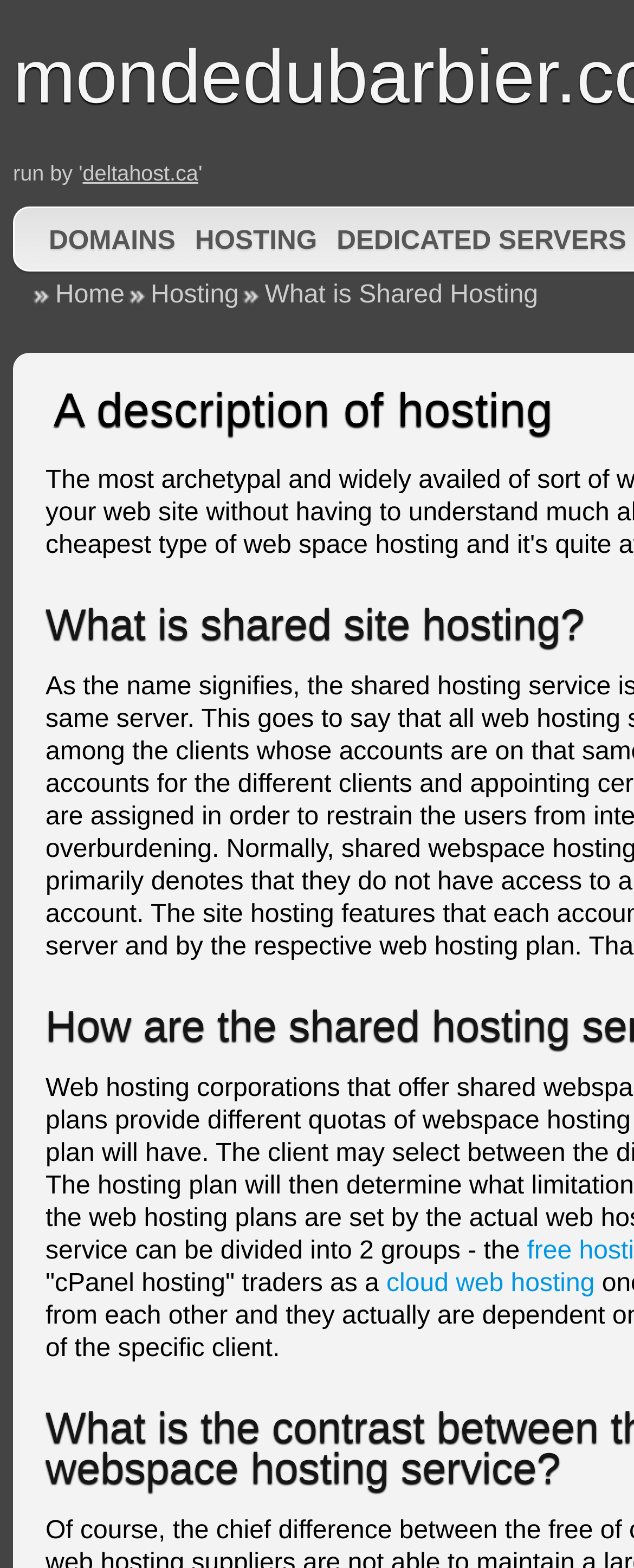What is the main topic of this webpage?
Using the information presented in the image, please offer a detailed response to the question.

Based on the webpage content, the main topic is 'What is Shared Hosting' which is indicated by the static text element 'What is Shared Hosting' at the top of the webpage.